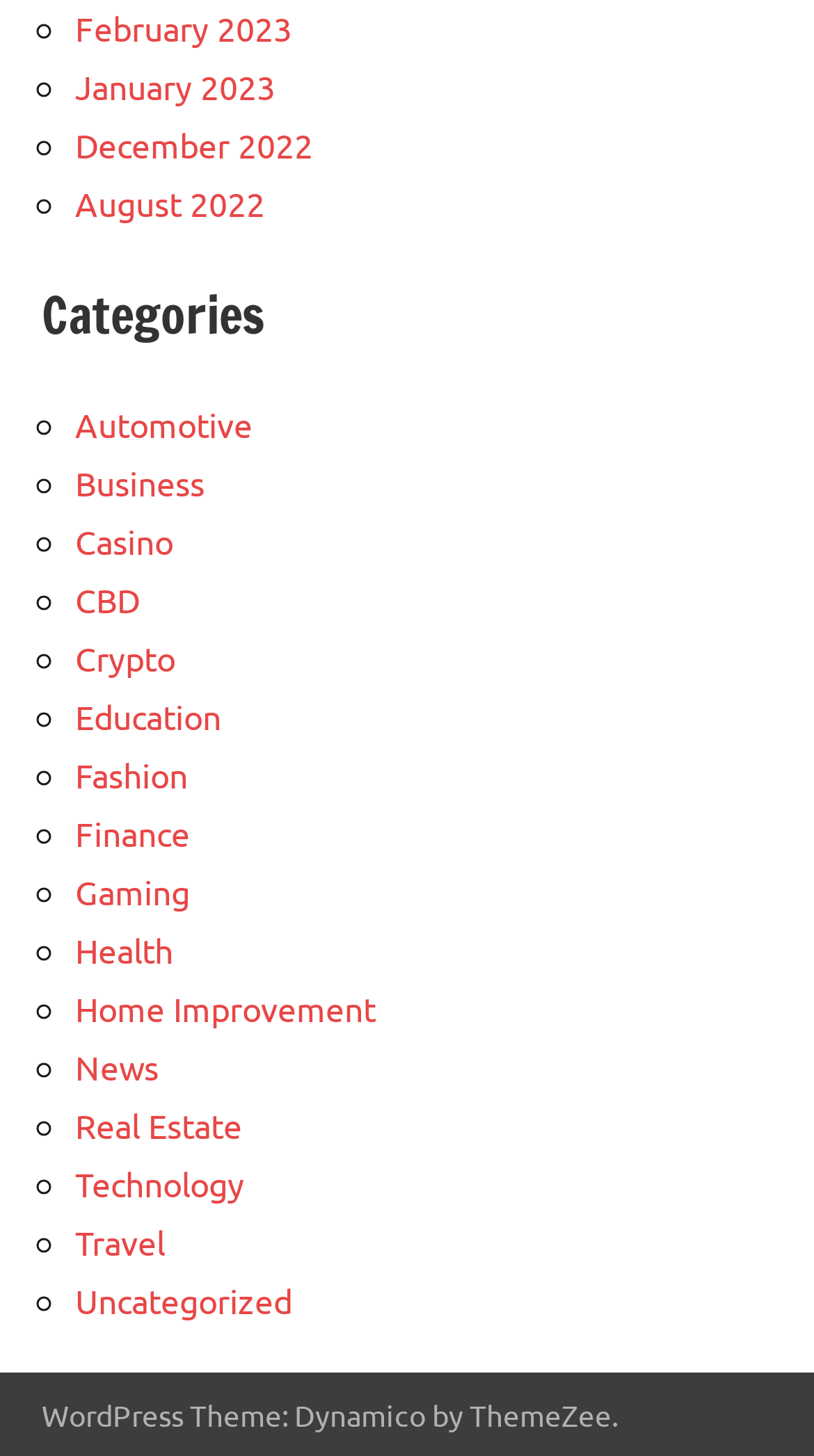Please locate the bounding box coordinates of the element that should be clicked to achieve the given instruction: "call the company".

None